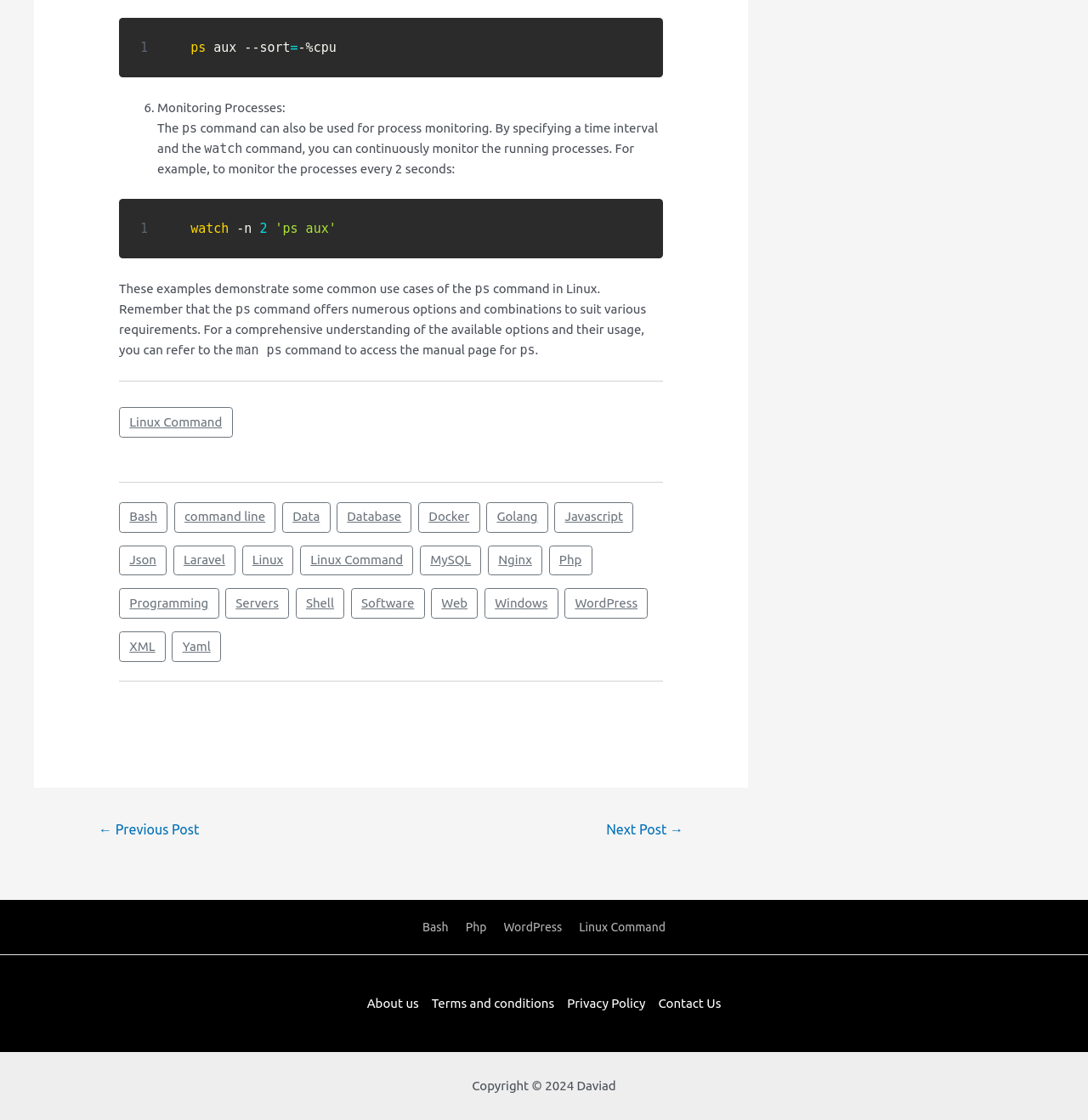Please determine the bounding box coordinates of the element's region to click in order to carry out the following instruction: "Click on the 'Linux Command' link". The coordinates should be four float numbers between 0 and 1, i.e., [left, top, right, bottom].

[0.109, 0.363, 0.214, 0.391]